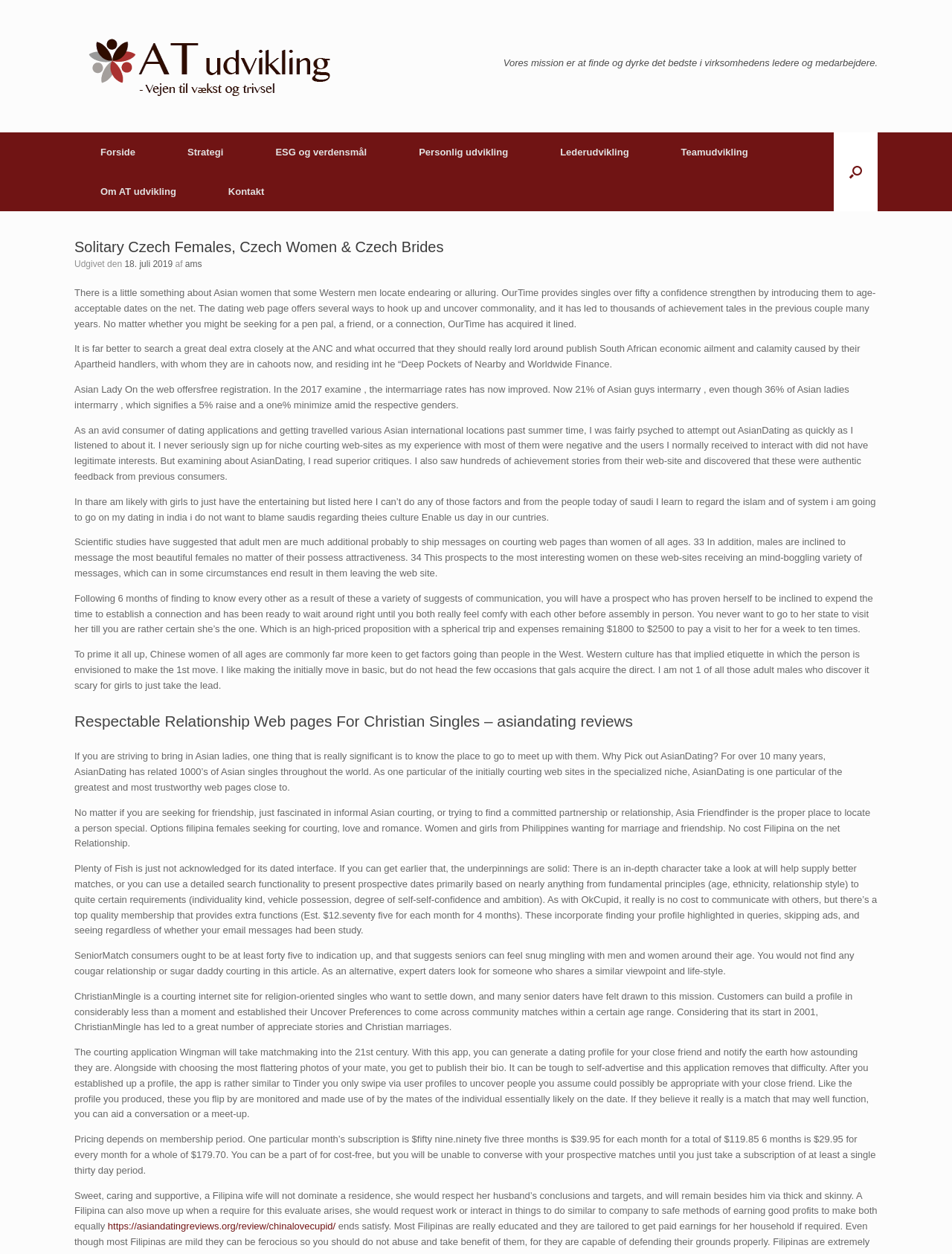Please identify the bounding box coordinates of the element's region that should be clicked to execute the following instruction: "Click on the link to the Movies/TV Reviews page". The bounding box coordinates must be four float numbers between 0 and 1, i.e., [left, top, right, bottom].

None